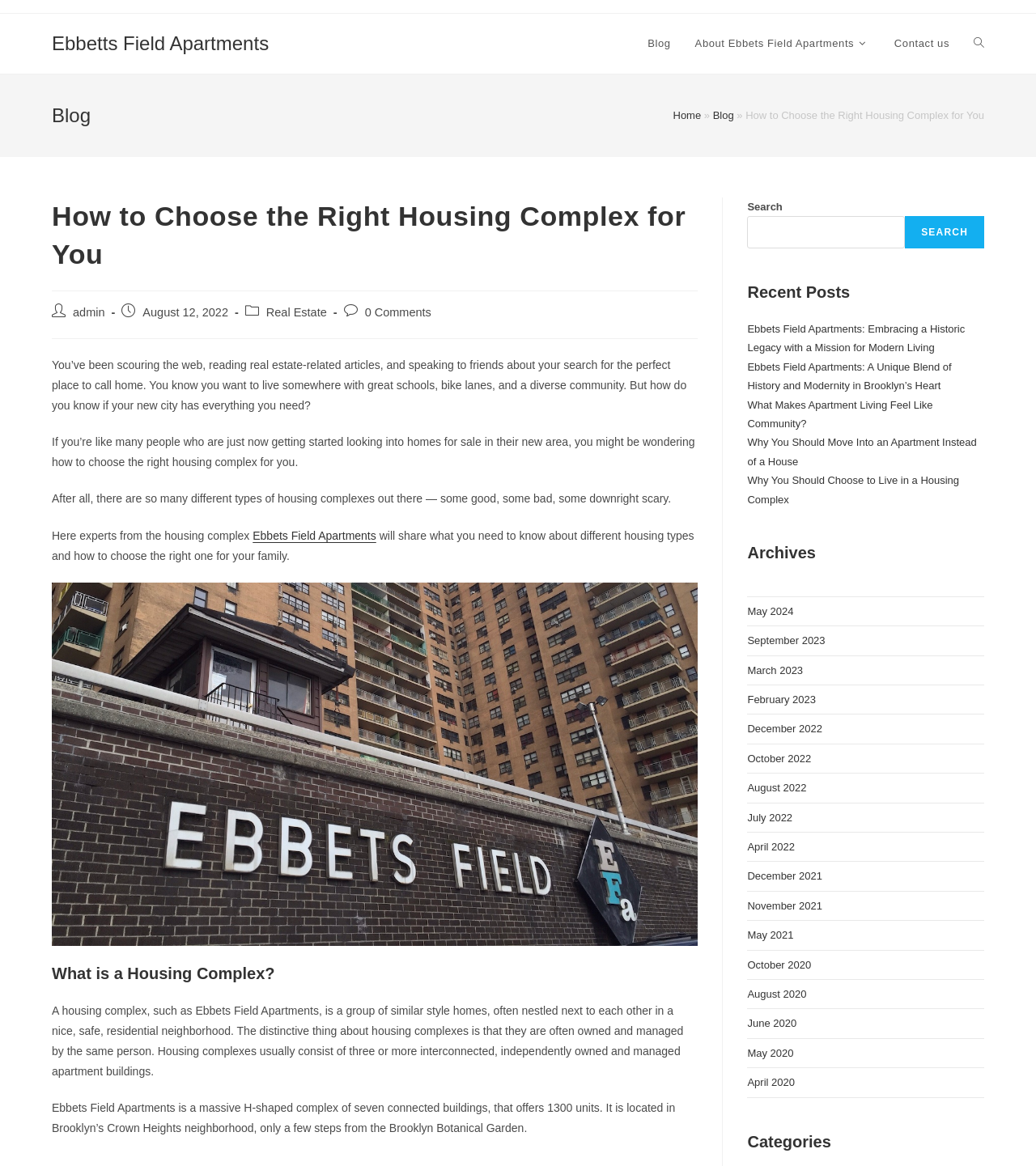Pinpoint the bounding box coordinates of the area that must be clicked to complete this instruction: "Read the 'How to Choose the Right Housing Complex for You' article".

[0.05, 0.094, 0.95, 0.104]